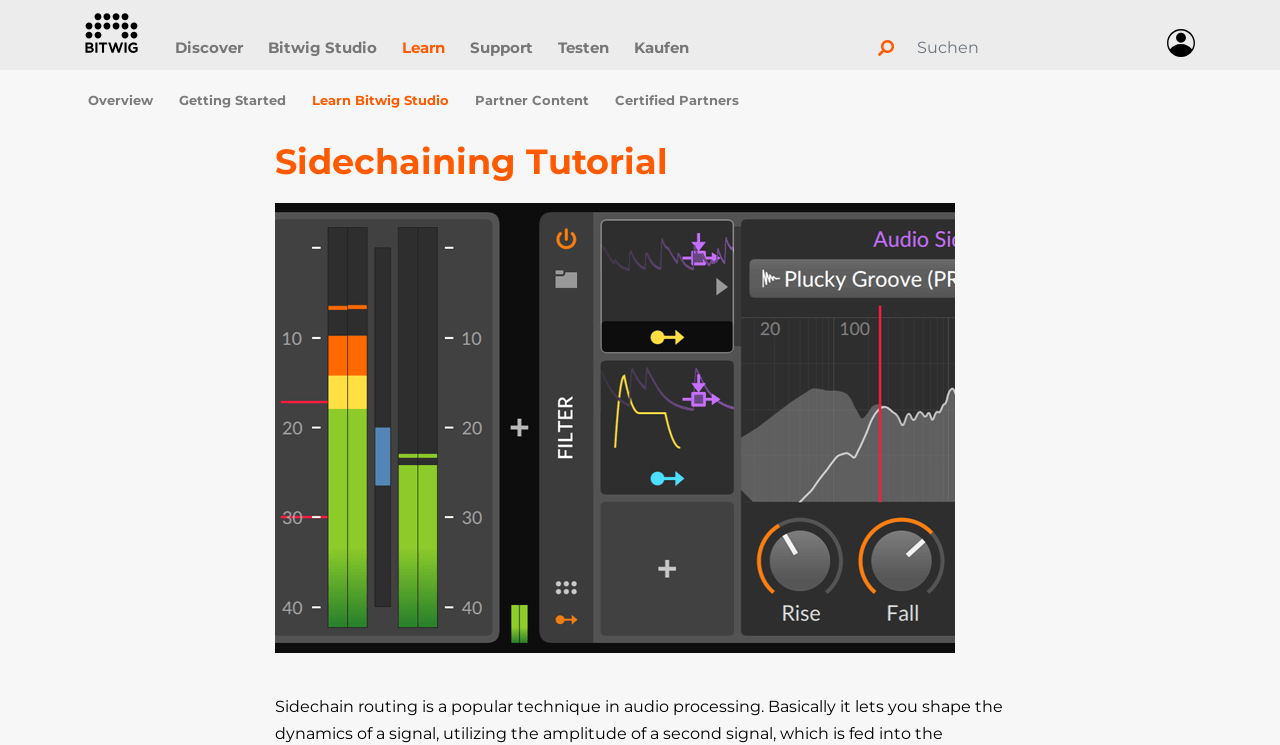Provide the bounding box coordinates of the UI element this sentence describes: "Learn Bitwig Studio".

[0.241, 0.113, 0.369, 0.158]